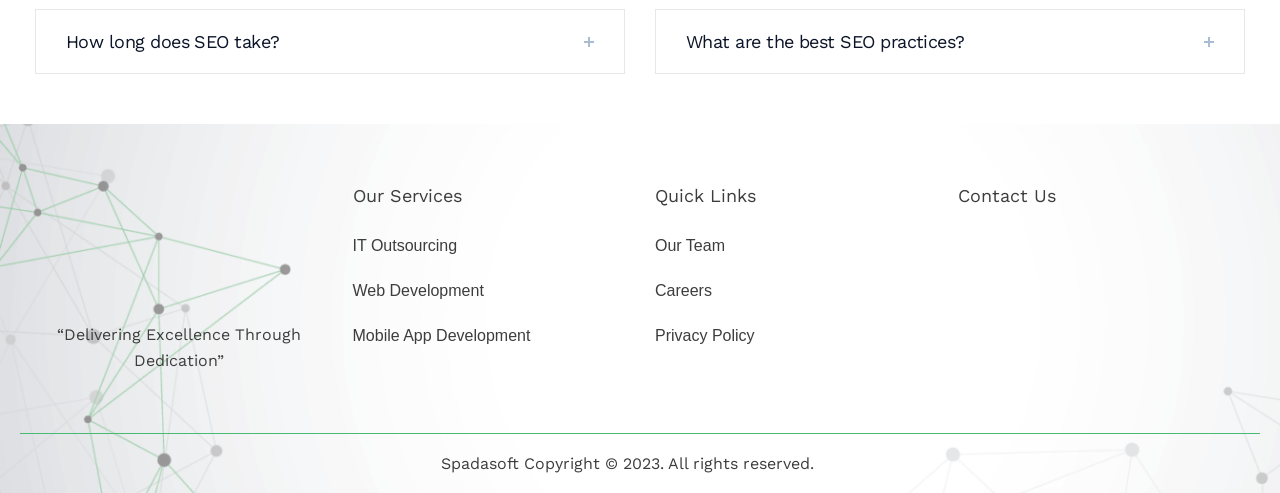What services does the company offer?
Based on the image, answer the question with a single word or brief phrase.

IT Outsourcing, Web Development, Mobile App Development